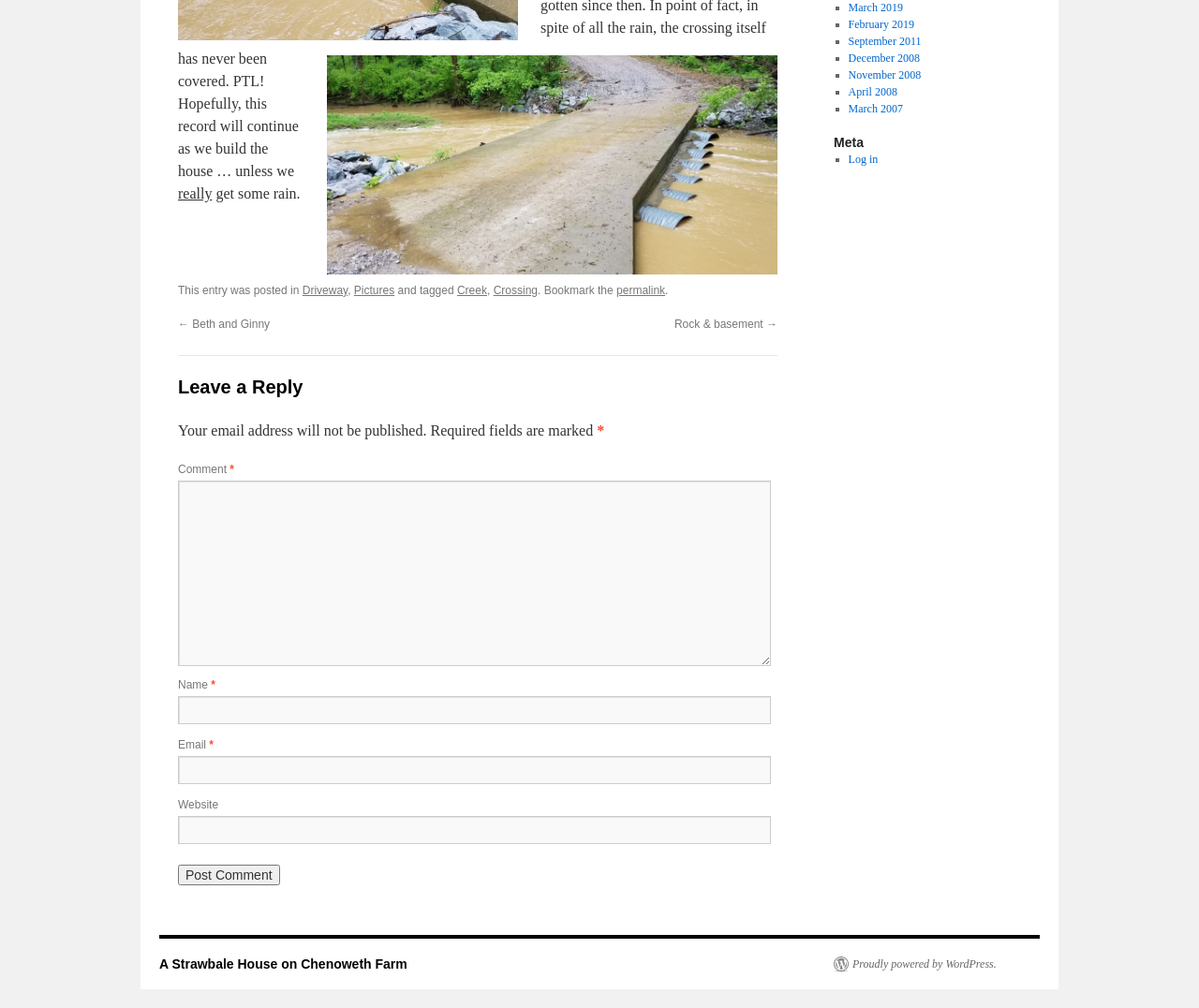Determine the bounding box coordinates for the UI element described. Format the coordinates as (top-left x, top-left y, bottom-right x, bottom-right y) and ensure all values are between 0 and 1. Element description: Creek

[0.381, 0.281, 0.406, 0.294]